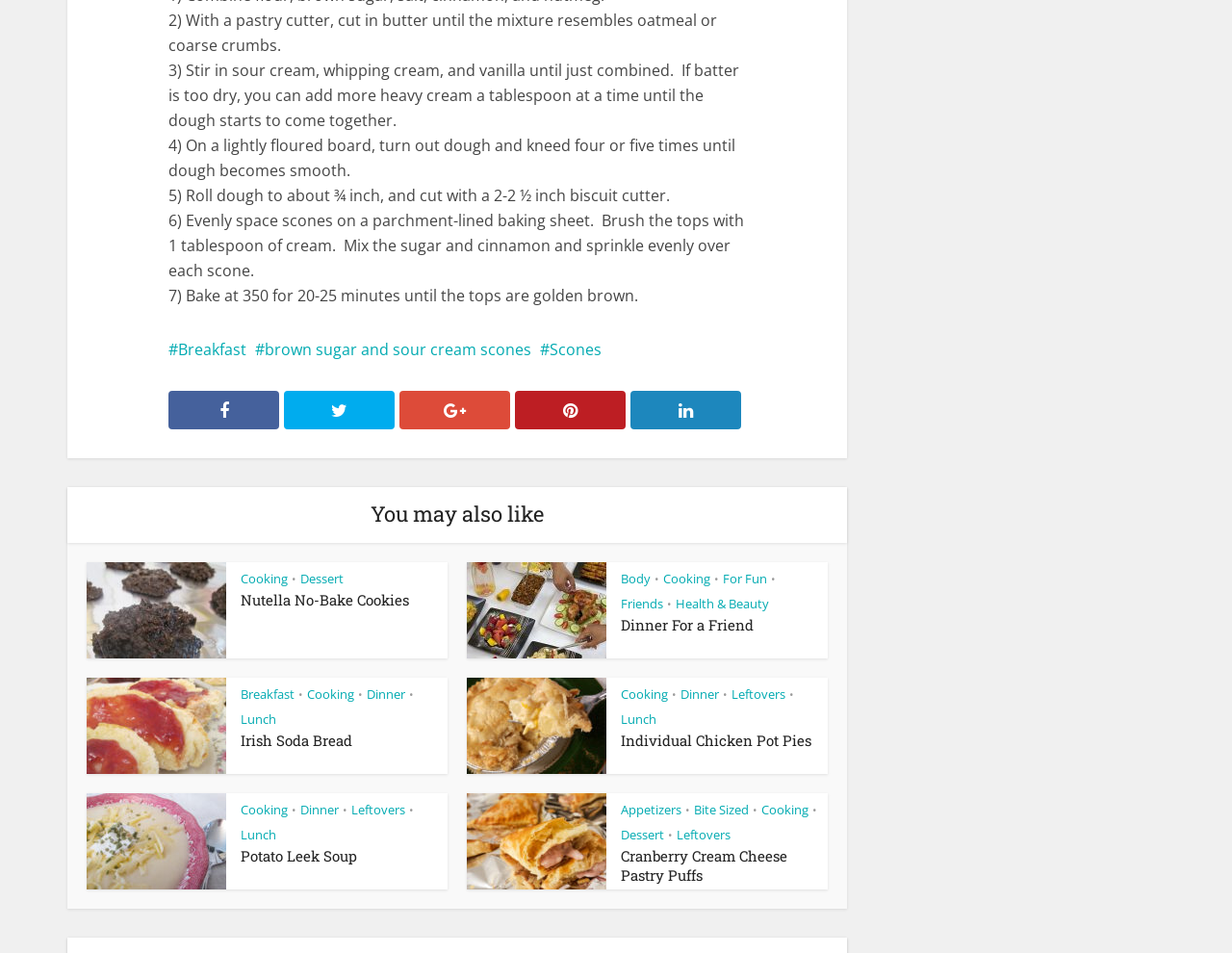Can you find the bounding box coordinates of the area I should click to execute the following instruction: "Click on the 'Breakfast' link"?

[0.137, 0.356, 0.2, 0.378]